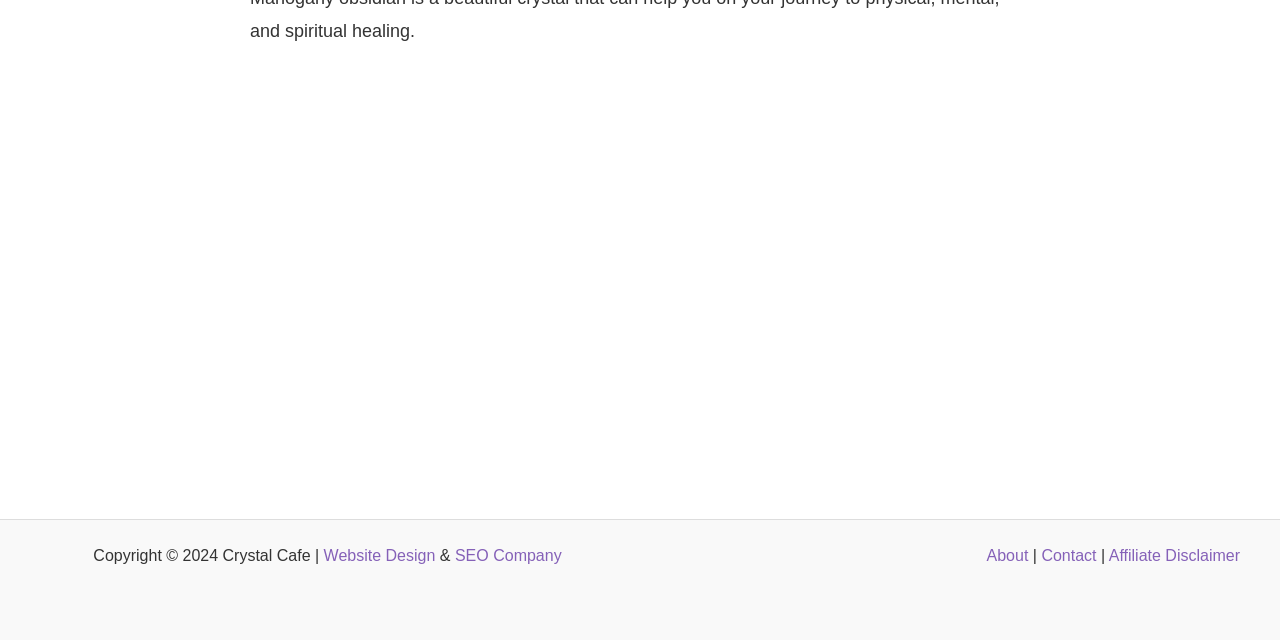Locate the bounding box of the user interface element based on this description: "Website by PSBWeb".

None